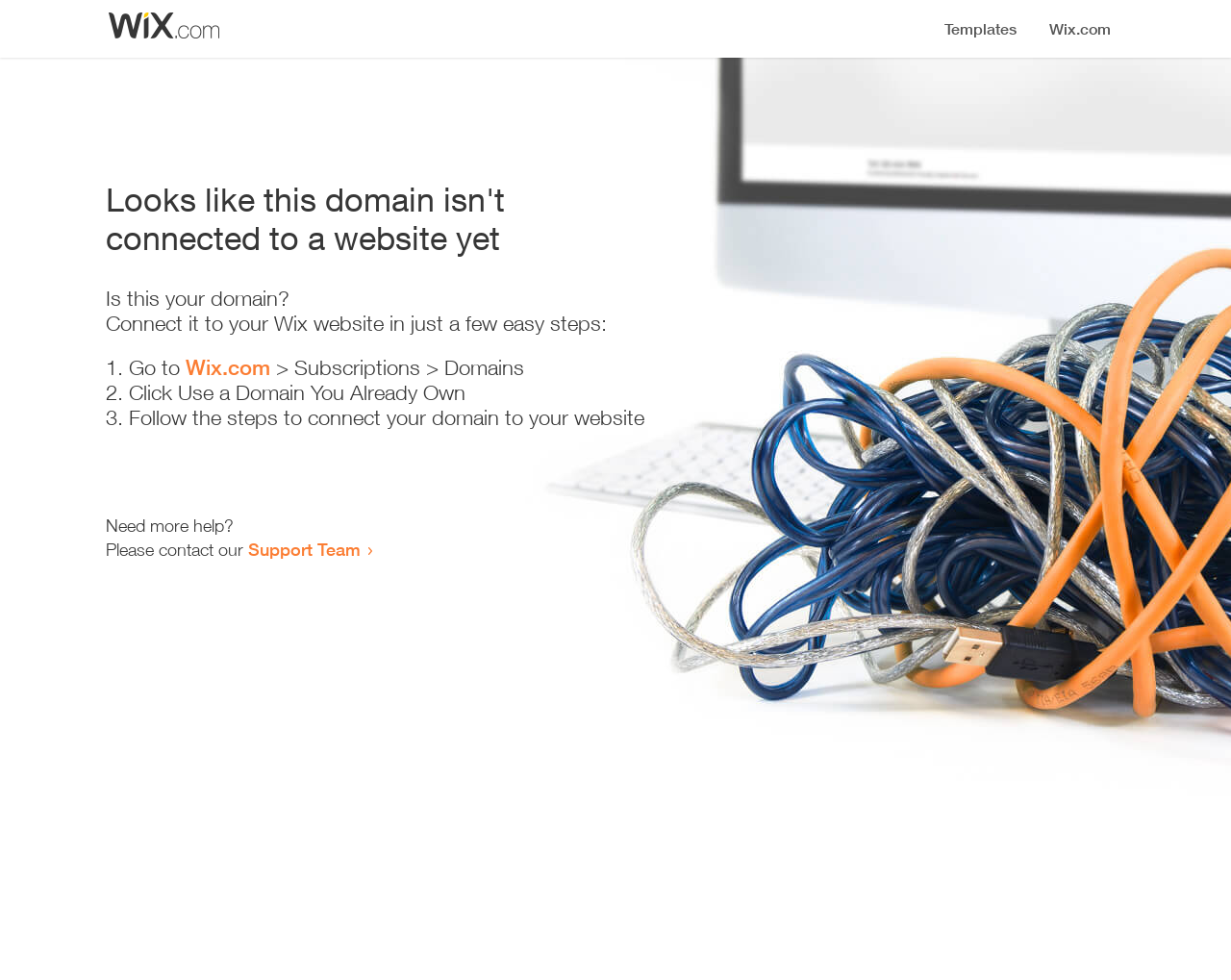Extract the bounding box for the UI element that matches this description: "Wix.com".

[0.151, 0.362, 0.22, 0.388]